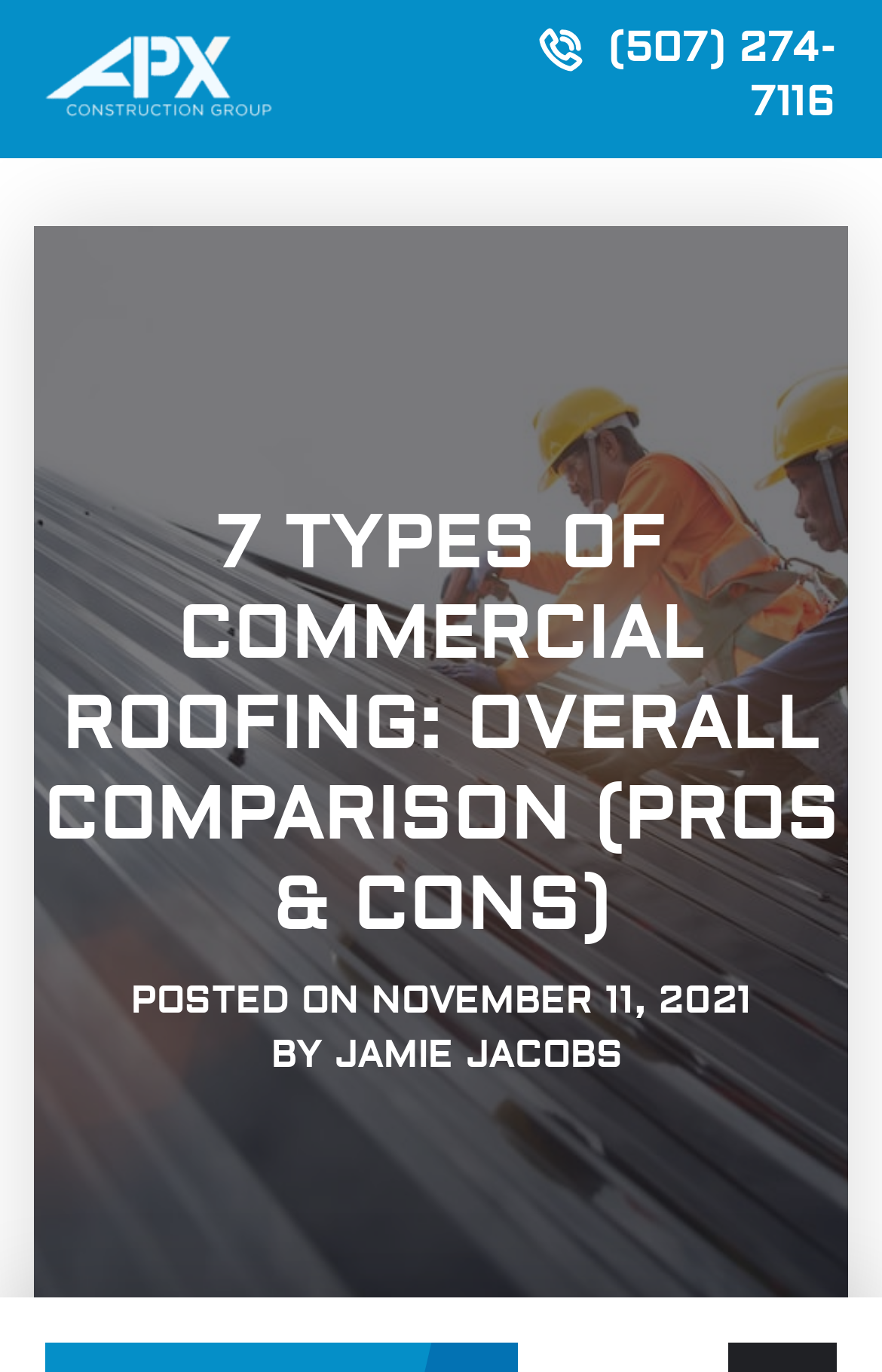What is the phone number on the webpage?
Refer to the image and provide a one-word or short phrase answer.

(507) 274-7116